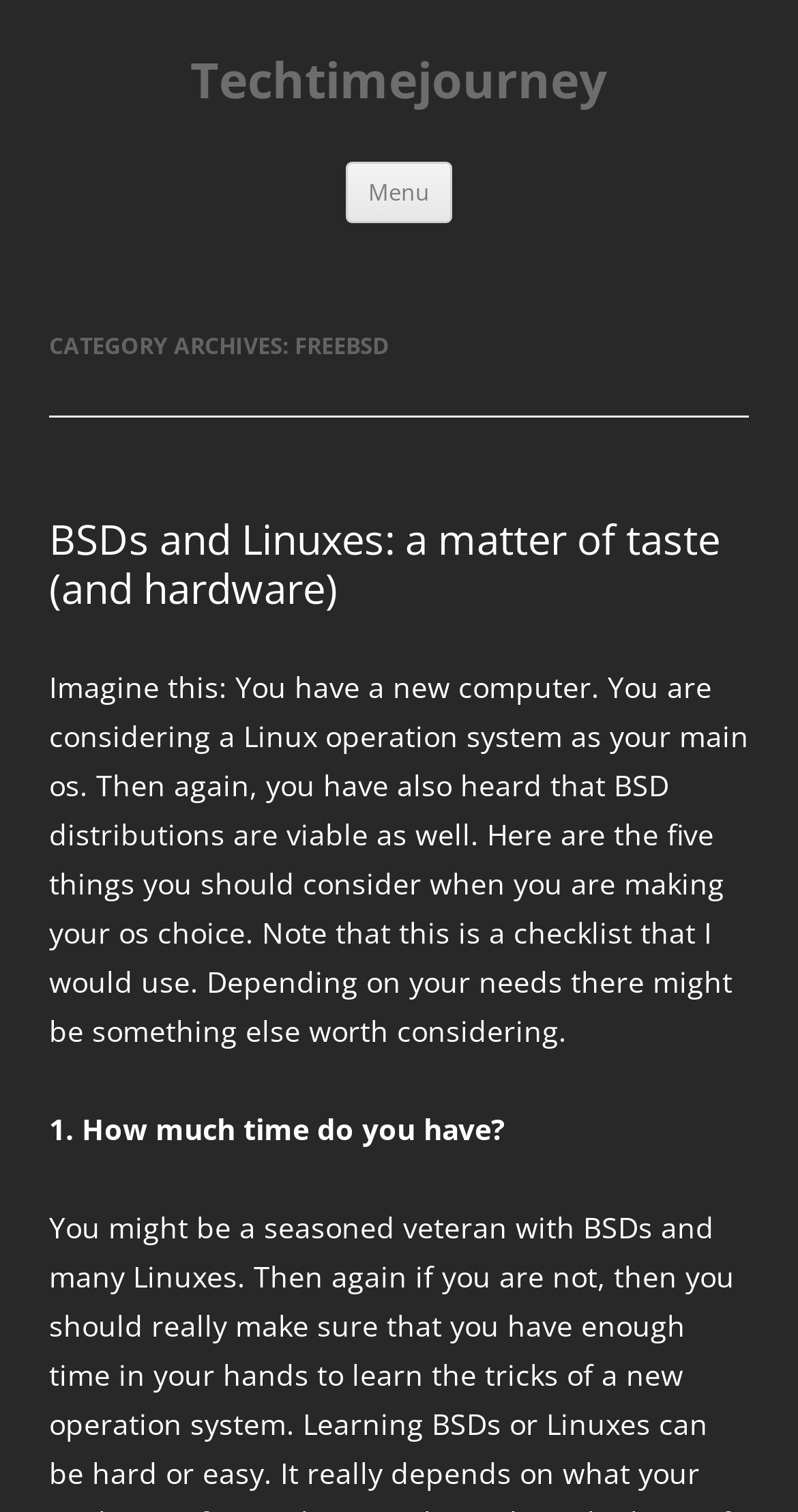Use a single word or phrase to answer the question: 
What is the position of the 'Menu' button?

Top-right